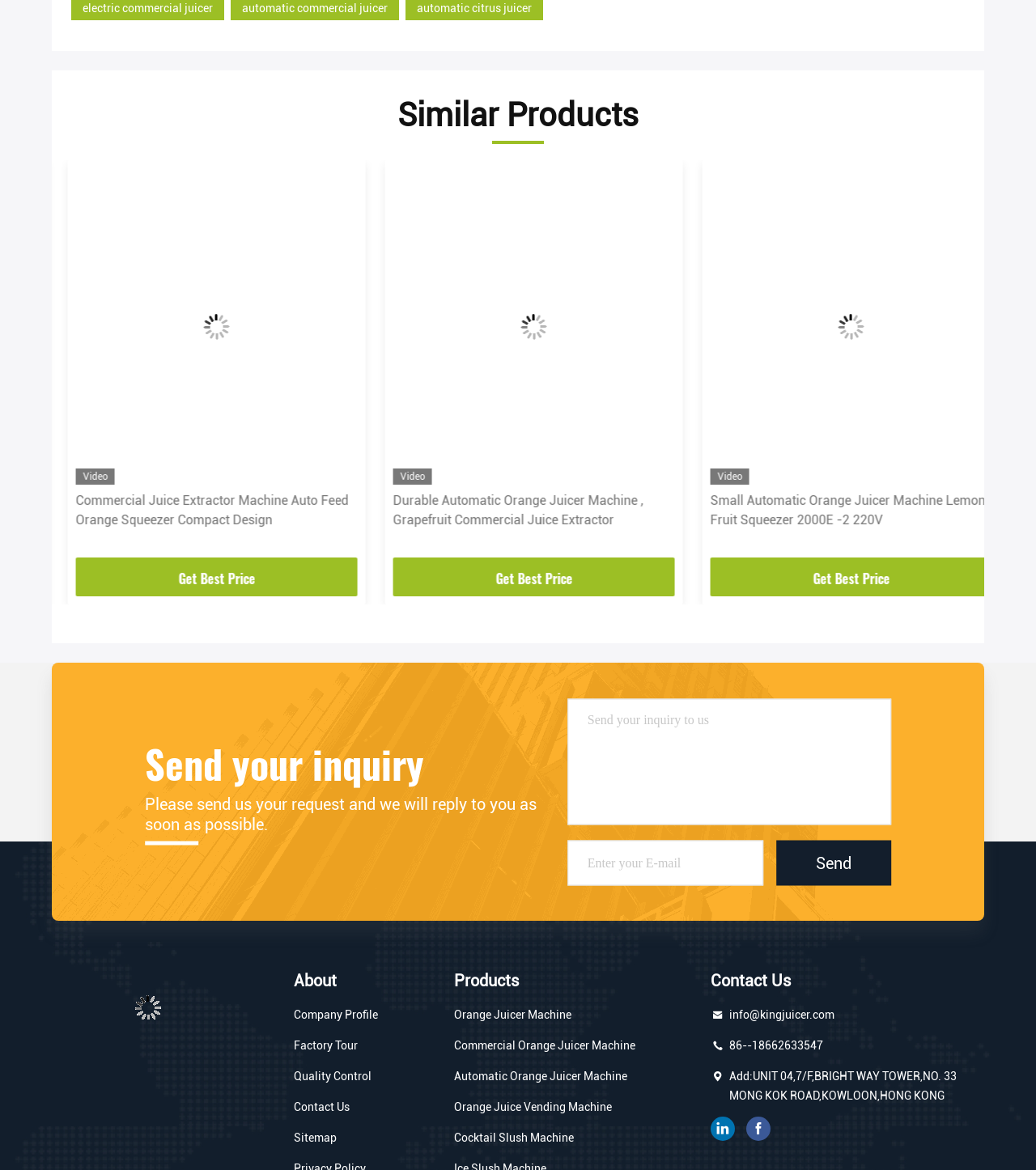Identify the bounding box coordinates for the UI element described as follows: "linkedin". Ensure the coordinates are four float numbers between 0 and 1, formatted as [left, top, right, bottom].

[0.686, 0.955, 0.709, 0.975]